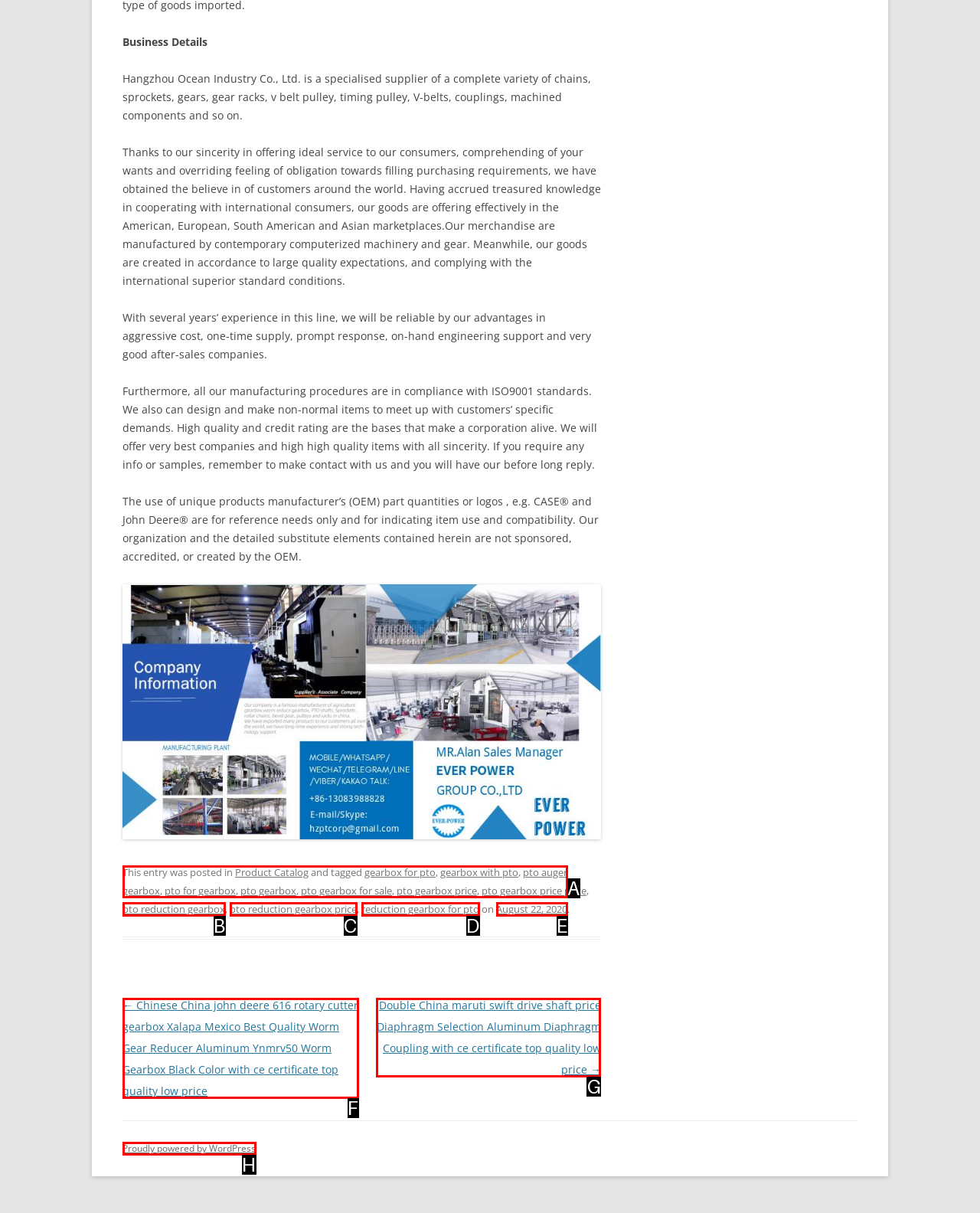Determine the letter of the element you should click to carry out the task: Click the link to view pto auger gearbox
Answer with the letter from the given choices.

A